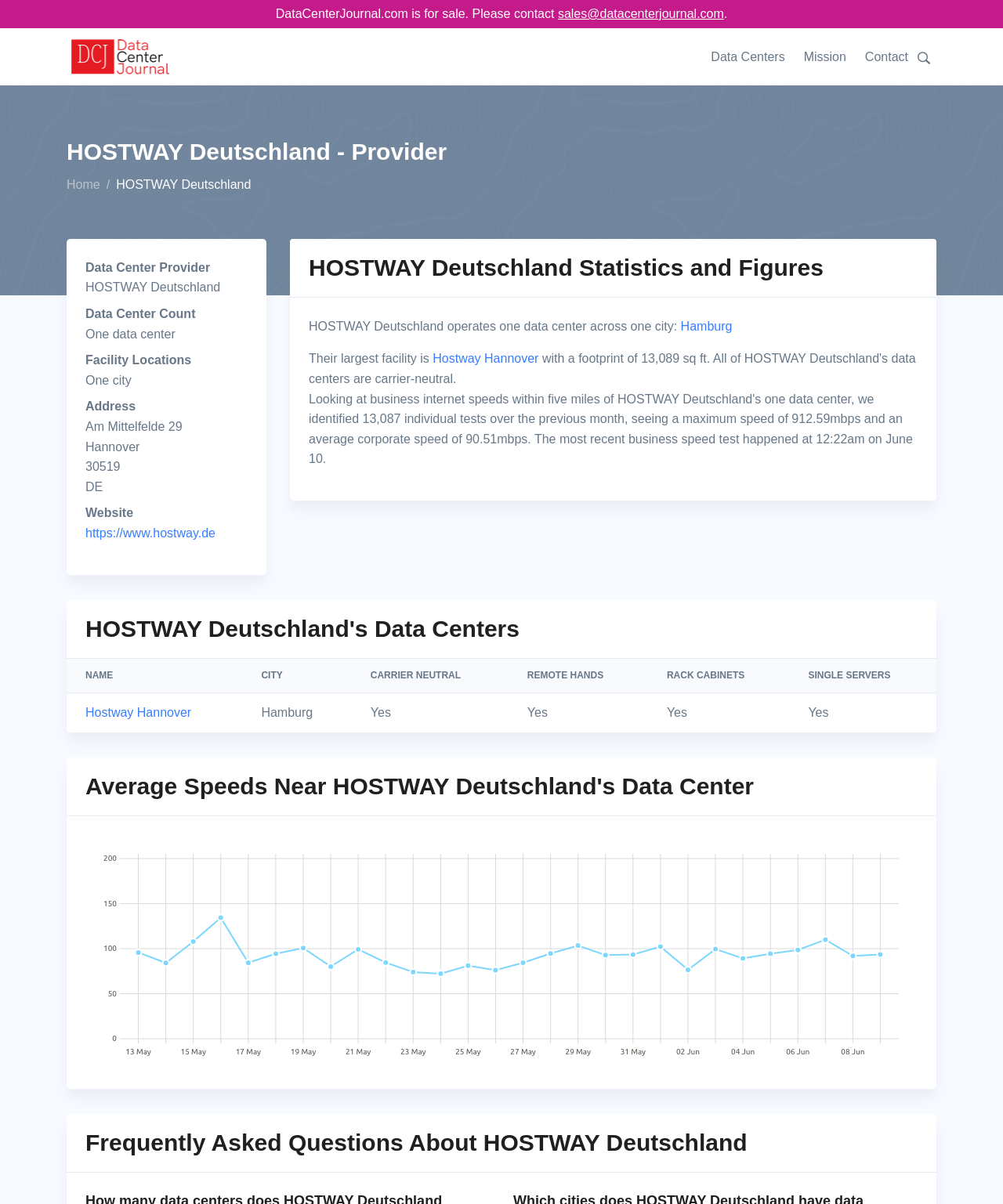Find the bounding box coordinates of the clickable area that will achieve the following instruction: "Read the frequently asked questions about HOSTWAY Deutschland".

[0.085, 0.936, 0.745, 0.963]